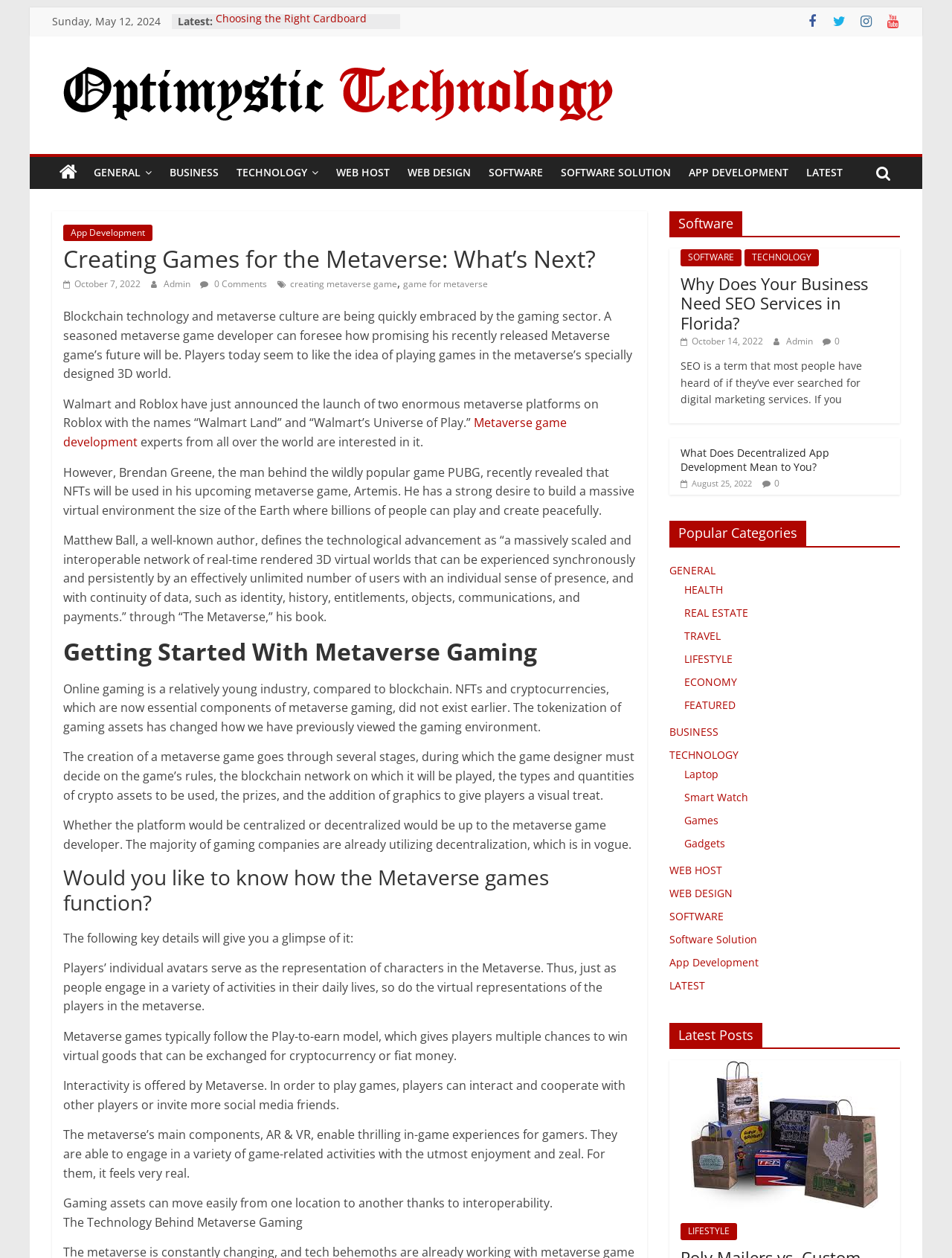Determine the bounding box coordinates of the clickable region to follow the instruction: "Visit 'Optimystic Technology'".

[0.055, 0.04, 0.652, 0.108]